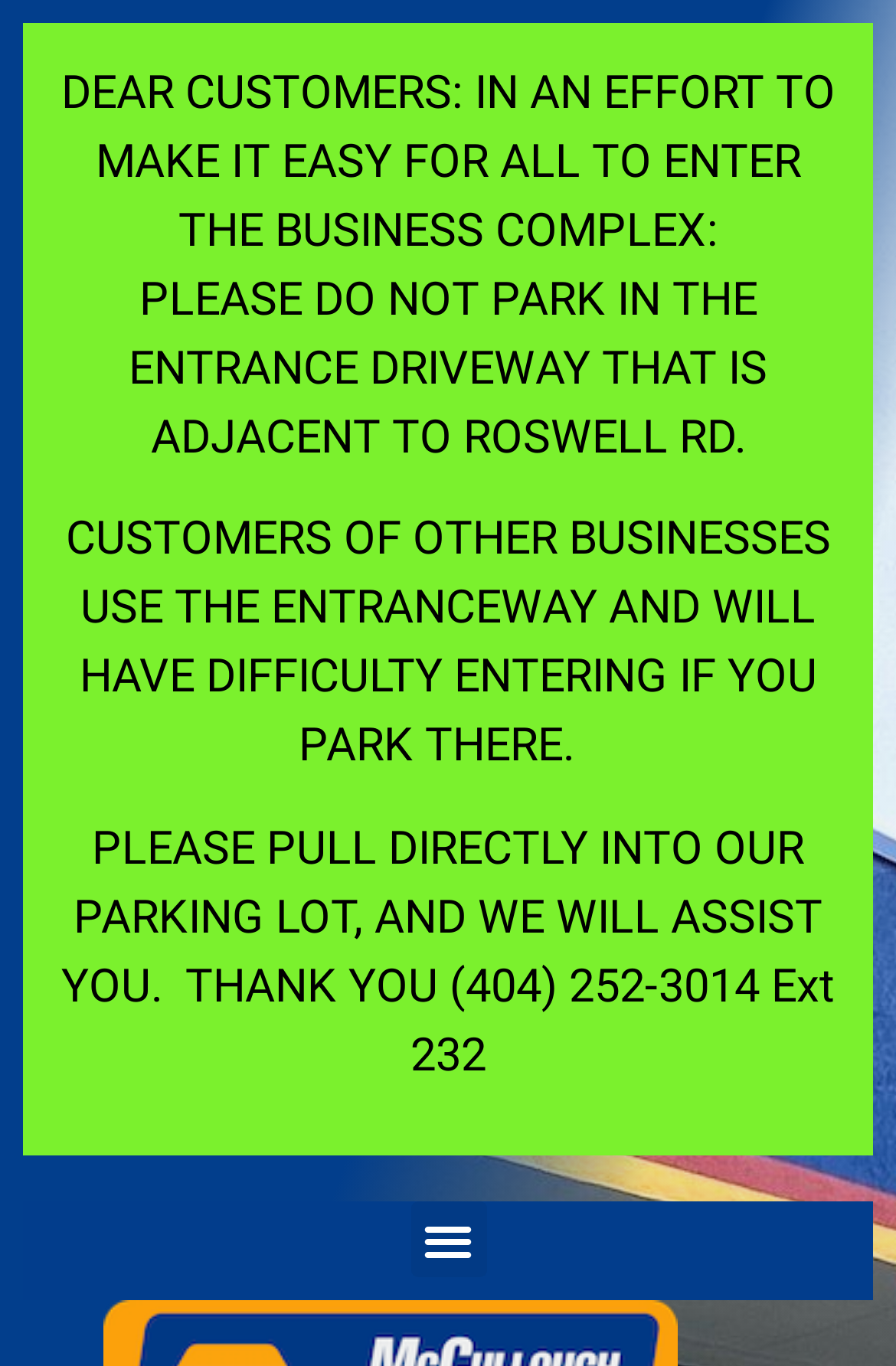Please find the top heading of the webpage and generate its text.

Signs That Your Cabin Air Filter Needs Replacement